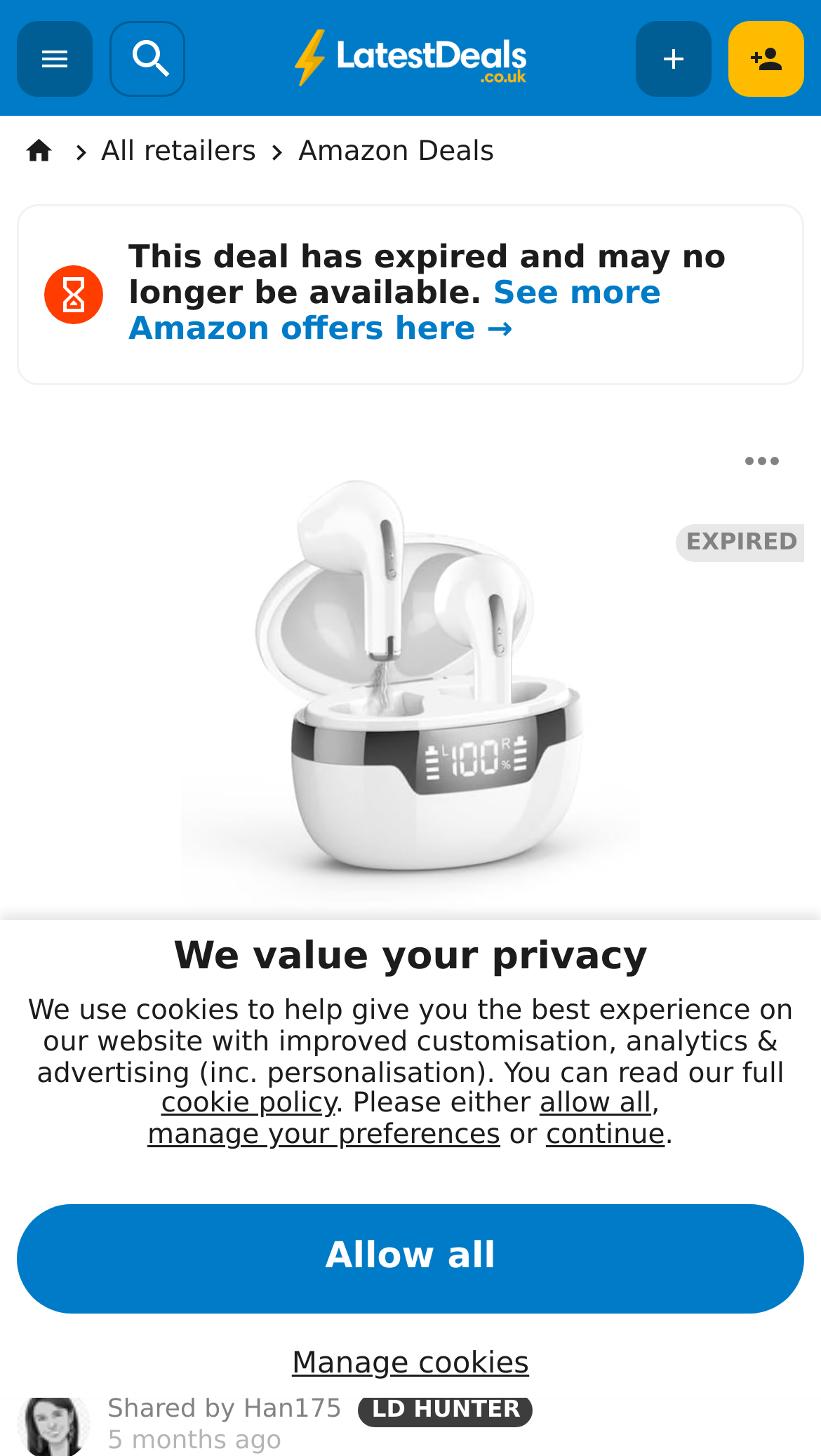Respond with a single word or phrase to the following question:
What is the original price of the Wireless Earbuds?

£19.99